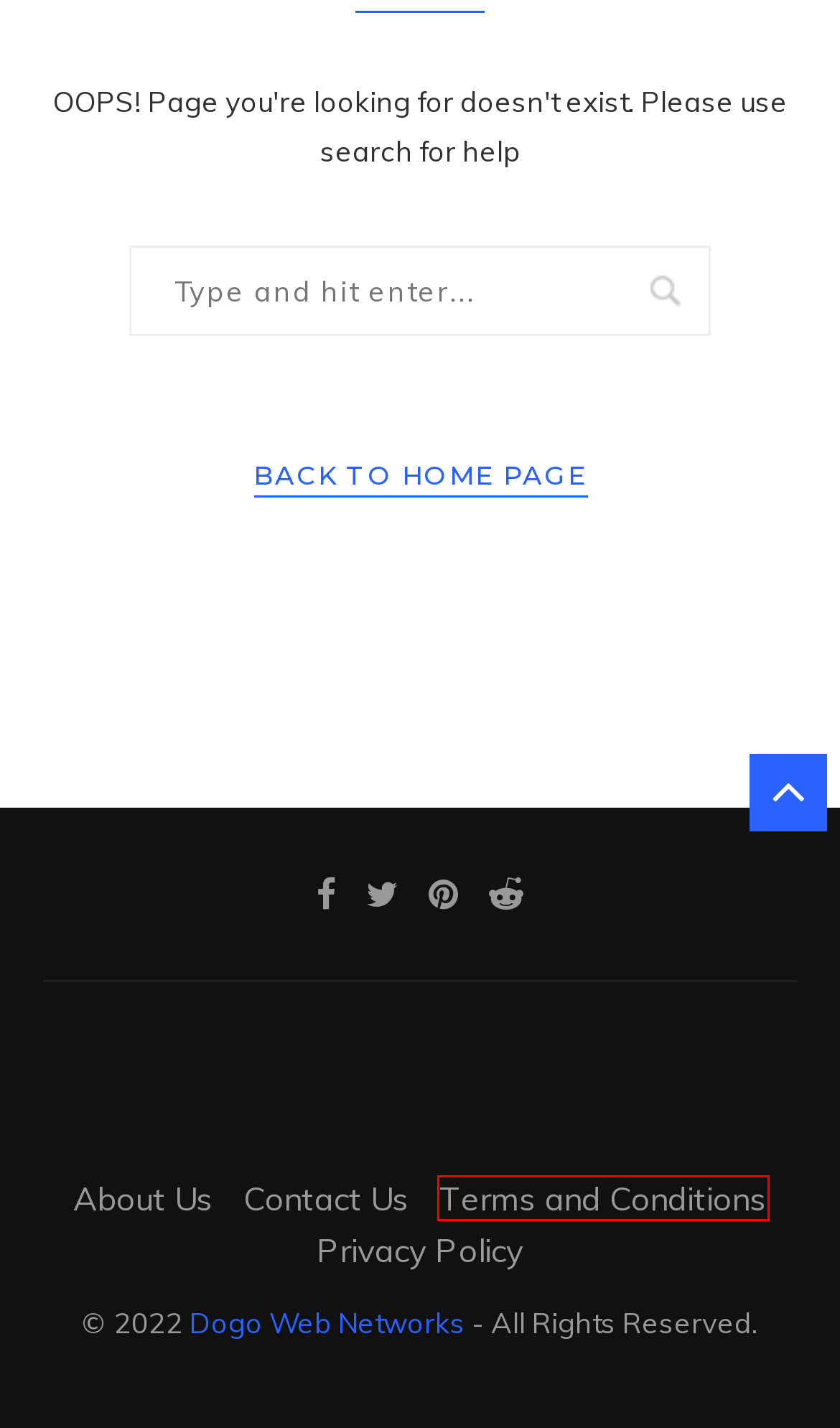A screenshot of a webpage is provided, featuring a red bounding box around a specific UI element. Identify the webpage description that most accurately reflects the new webpage after interacting with the selected element. Here are the candidates:
A. Your Online Journey with DogoWebNetworks: Unlock Digital Potential
B. About Us - Dogo Web Networks
C. Privacy Policy - Dogo Web Networks
D. Instantly Videos for 2024 | dogowebnetworks.com
E. Terms and Conditions - Dogo Web Networks
F. Connect with DogoWebNetworks: Transform Your Online Presence
G. Instantly Marketing for 2024 | dogowebnetworks.com
H. Instantly SEO Tools for 2024 | dogowebnetworks.com

E